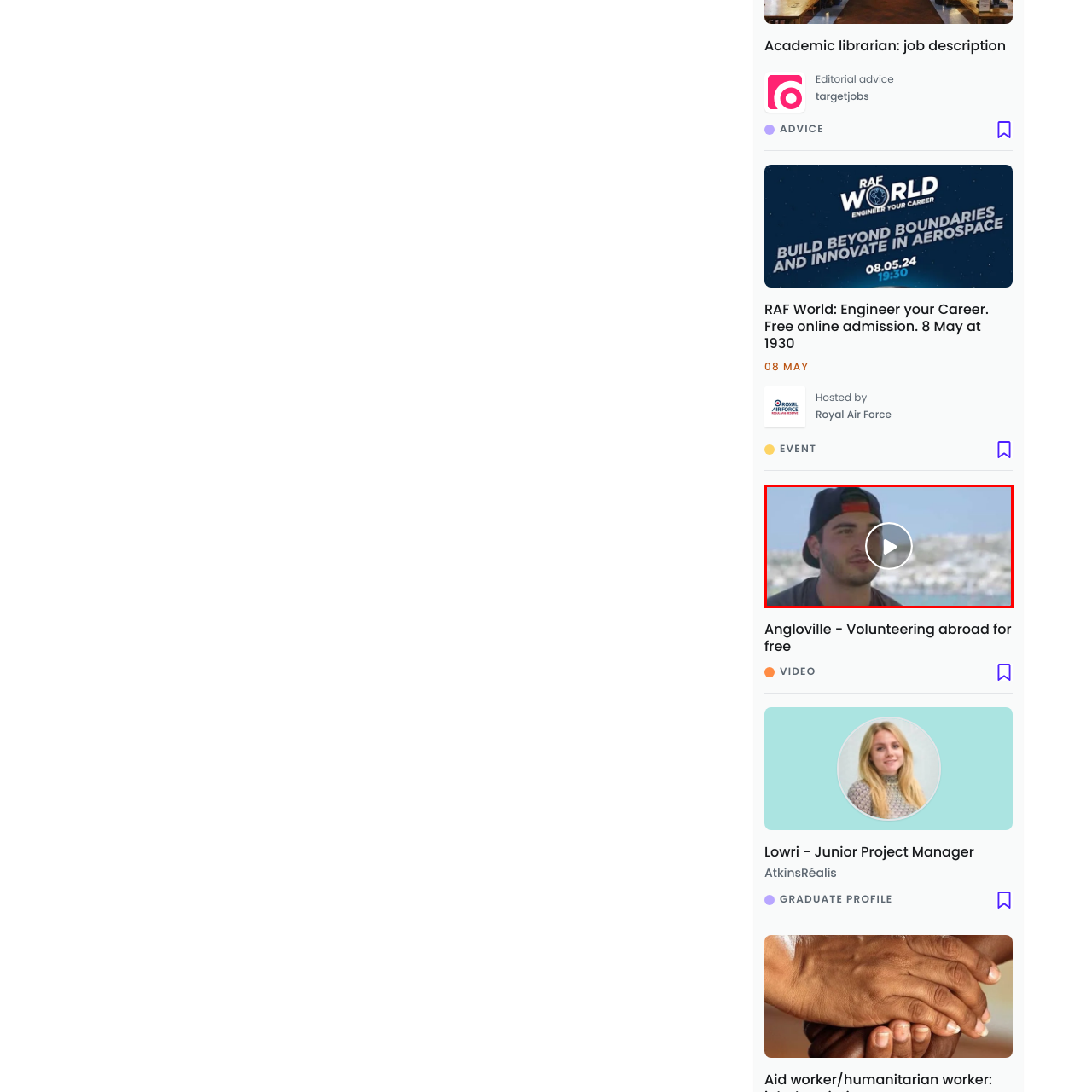What is the topic associated with this image?
Pay attention to the image outlined by the red bounding box and provide a thorough explanation in your answer, using clues from the image.

The caption explicitly states that this image is a thumbnail associated with the topic of 'volunteering abroad for free', which invites viewers to explore opportunities that align with travel and personal growth.